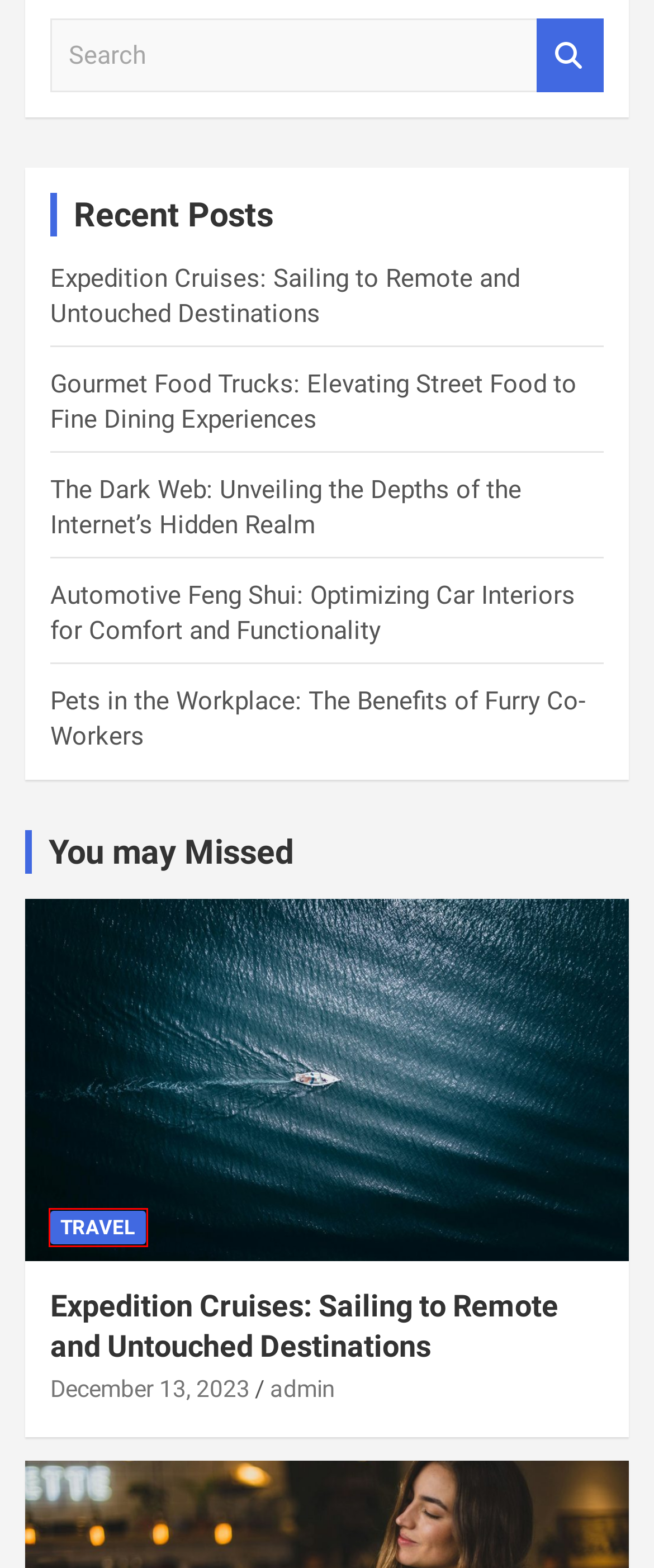Assess the screenshot of a webpage with a red bounding box and determine which webpage description most accurately matches the new page after clicking the element within the red box. Here are the options:
A. Automotive Feng Shui: Optimizing Car Interiors for Comfort and Functionality - Frankfurterinsider
B. Pets in the Workplace: The Benefits of Furry Co-Workers - Frankfurterinsider
C. The Secret to Making Perfect Pizza Dough at Home - Frankfurterinsider
D. The Dark Web: Unveiling the Depths of the Internet's Hidden Realm - Frankfurterinsider
E. Expedition Cruises: Sailing to Remote and Untouched Destinations - Frankfurterinsider
F. Gourmet Food Trucks: Elevating Street Food to Fine Dining Experiences - Frankfurterinsider
G. Food Archives - Frankfurterinsider
H. Travel Archives - Frankfurterinsider

H